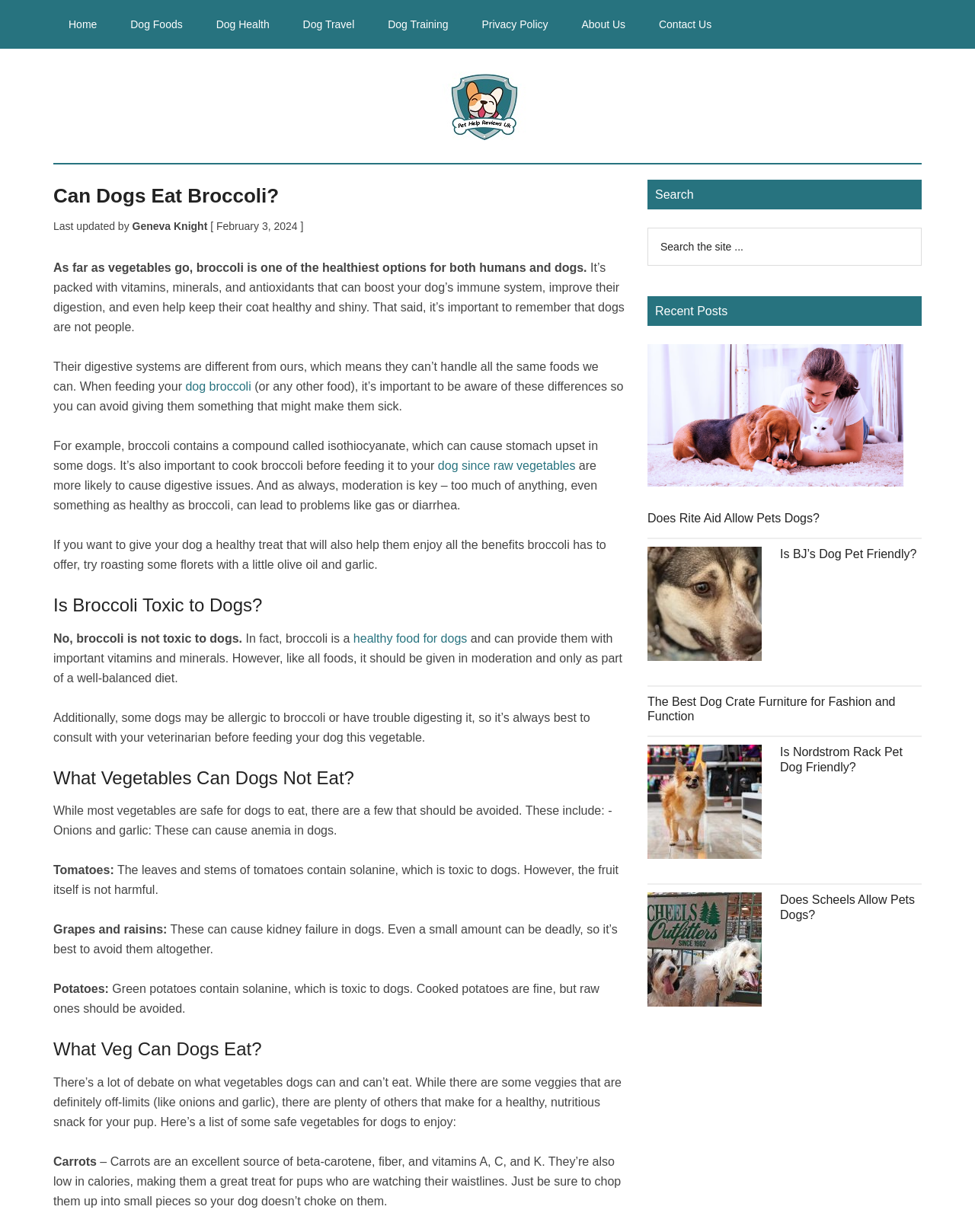How many headings are in the main article?
By examining the image, provide a one-word or phrase answer.

5